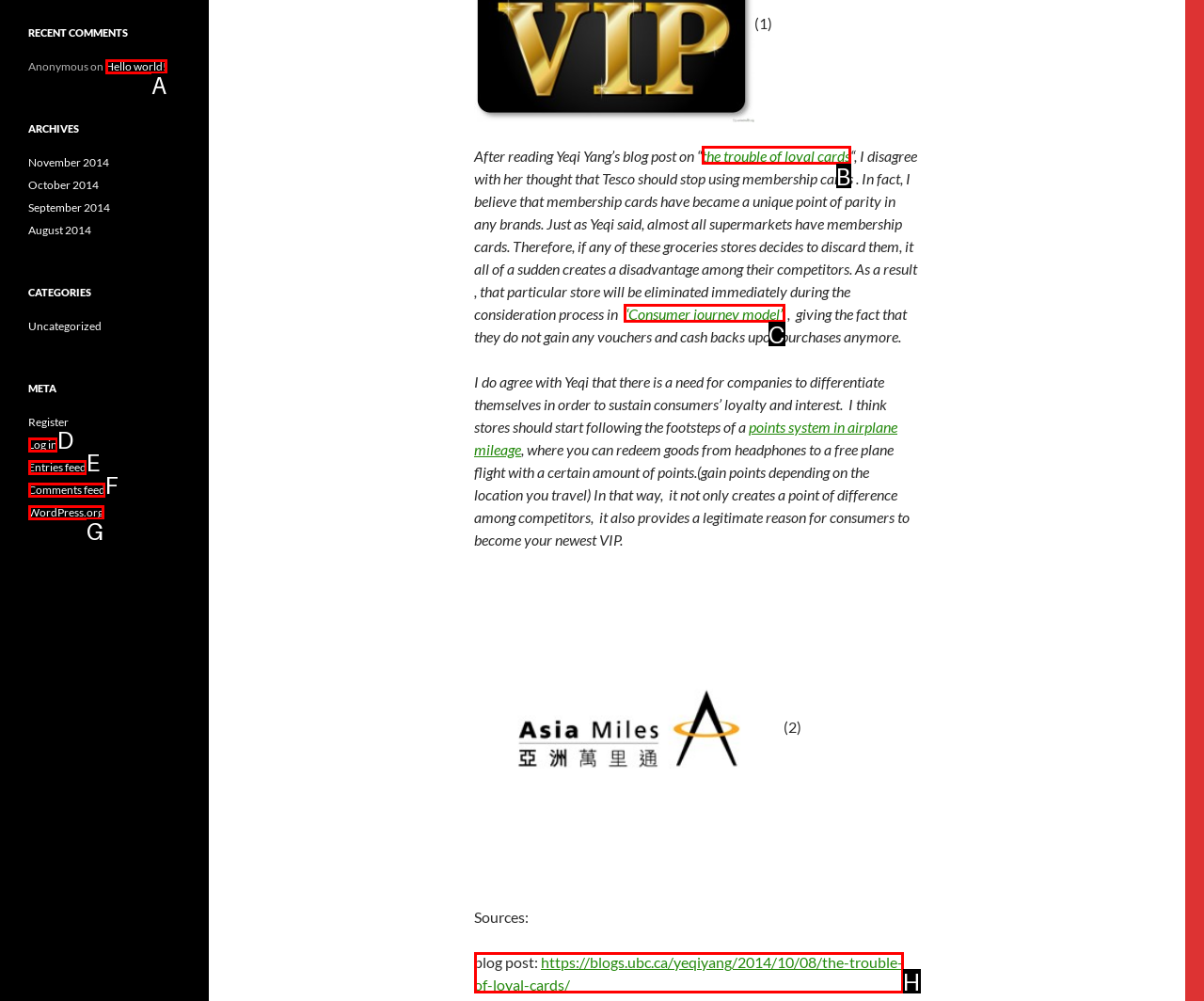From the options shown, which one fits the description: “Consumer journey model”? Respond with the appropriate letter.

C